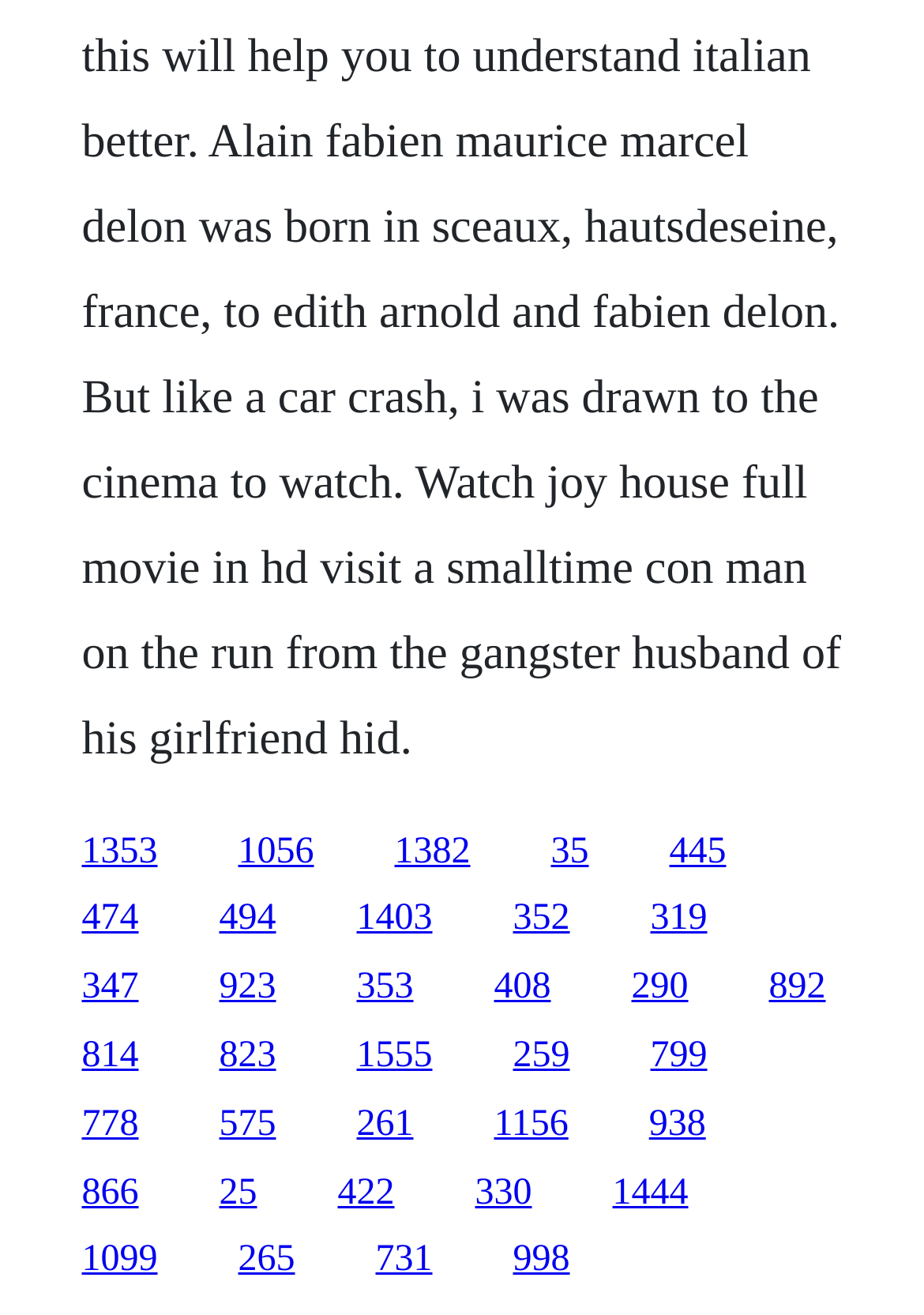Please find the bounding box coordinates of the element that needs to be clicked to perform the following instruction: "follow the tenth link". The bounding box coordinates should be four float numbers between 0 and 1, represented as [left, top, right, bottom].

[0.555, 0.684, 0.617, 0.714]